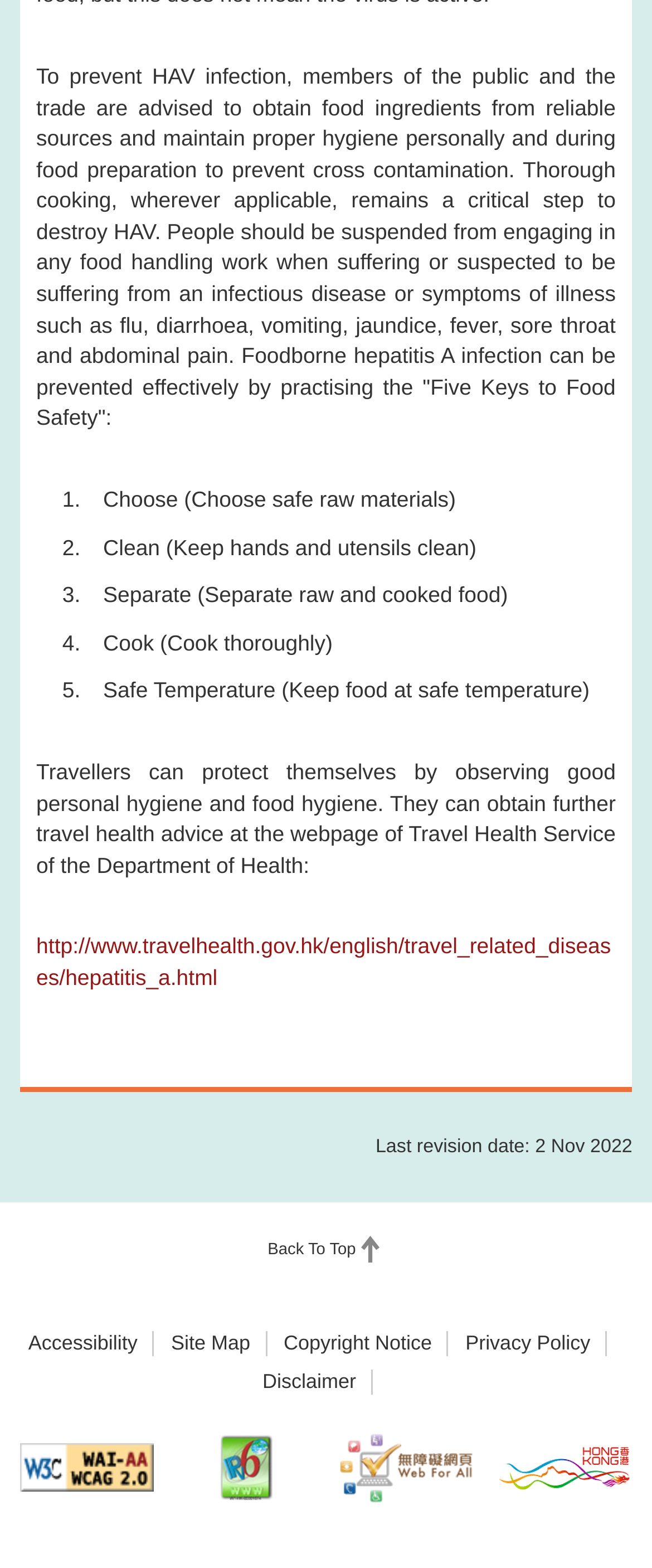Determine the bounding box coordinates of the area to click in order to meet this instruction: "Go back to top".

[0.03, 0.788, 0.97, 0.805]